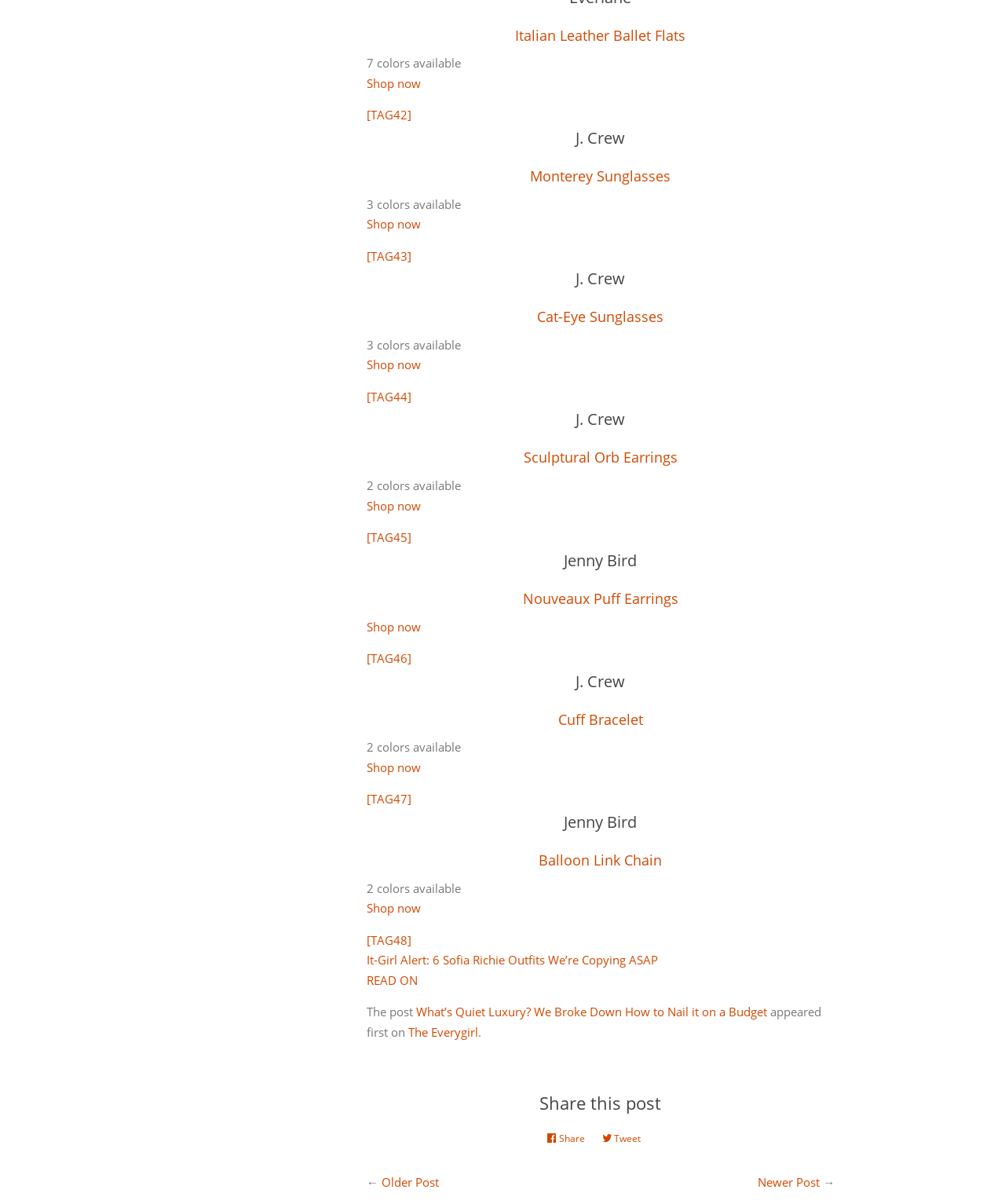Please identify the bounding box coordinates of the clickable region that I should interact with to perform the following instruction: "Read It-Girl Alert: 6 Sofia Richie Outfits We’re Copying ASAP". The coordinates should be expressed as four float numbers between 0 and 1, i.e., [left, top, right, bottom].

[0.365, 0.791, 0.654, 0.804]